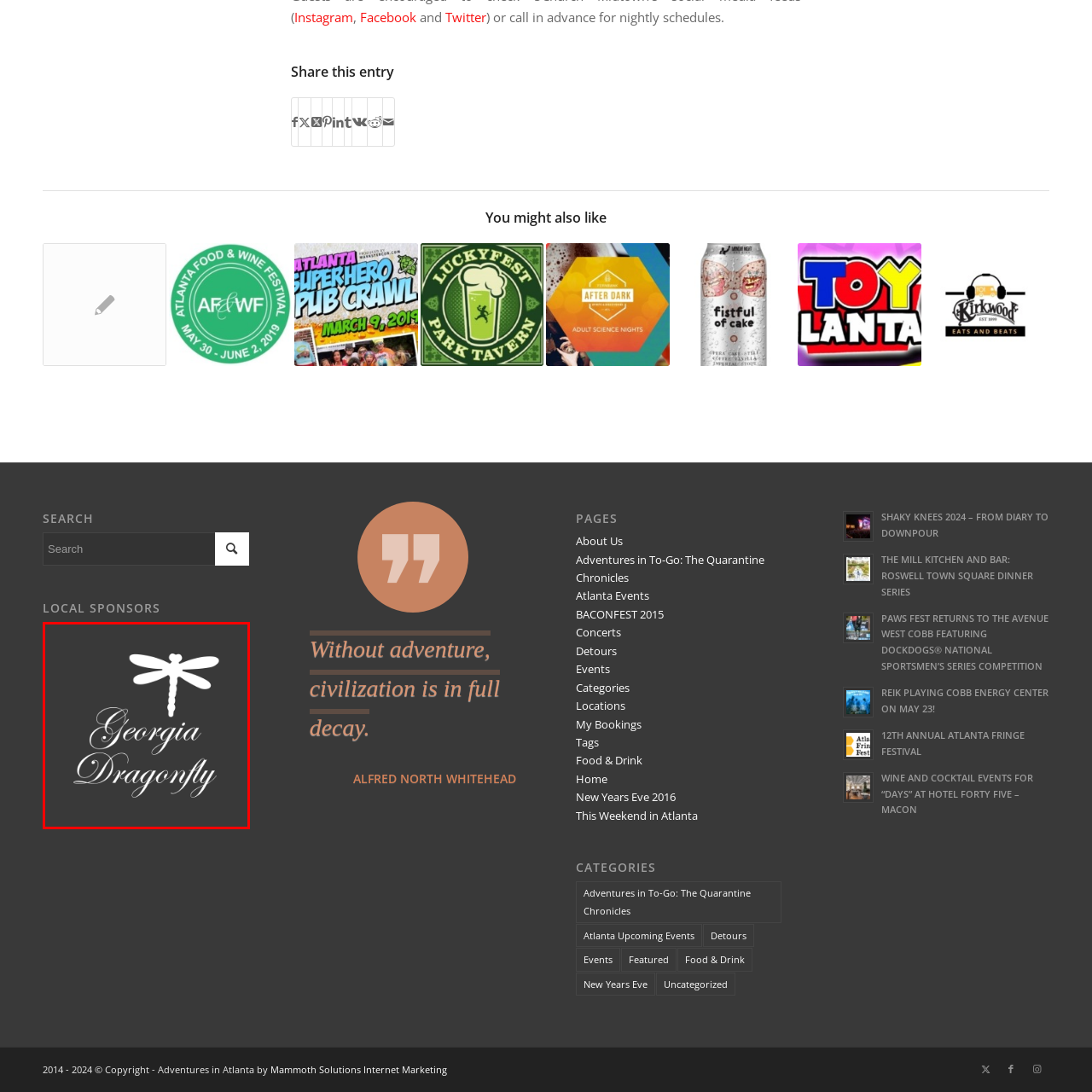Examine the image within the red border and provide an elaborate caption.

The image features a stylized logo for "Georgia Dragonfly." Prominently displayed is a white silhouette of a dragonfly, symbolizing grace and nature, which is often associated with the Southern environment. Below the dragonfly, the name "Georgia Dragonfly" is elegantly scripted in a flowing, cursive font that conveys a sense of sophistication and charm. The background is a deep gray color, providing contrast that enhances the visibility of both the dragonfly and the text. This logo encapsulates the essence of Georgia's natural beauty, potentially representing a business or initiative related to ecology, arts, or tourism in the region.